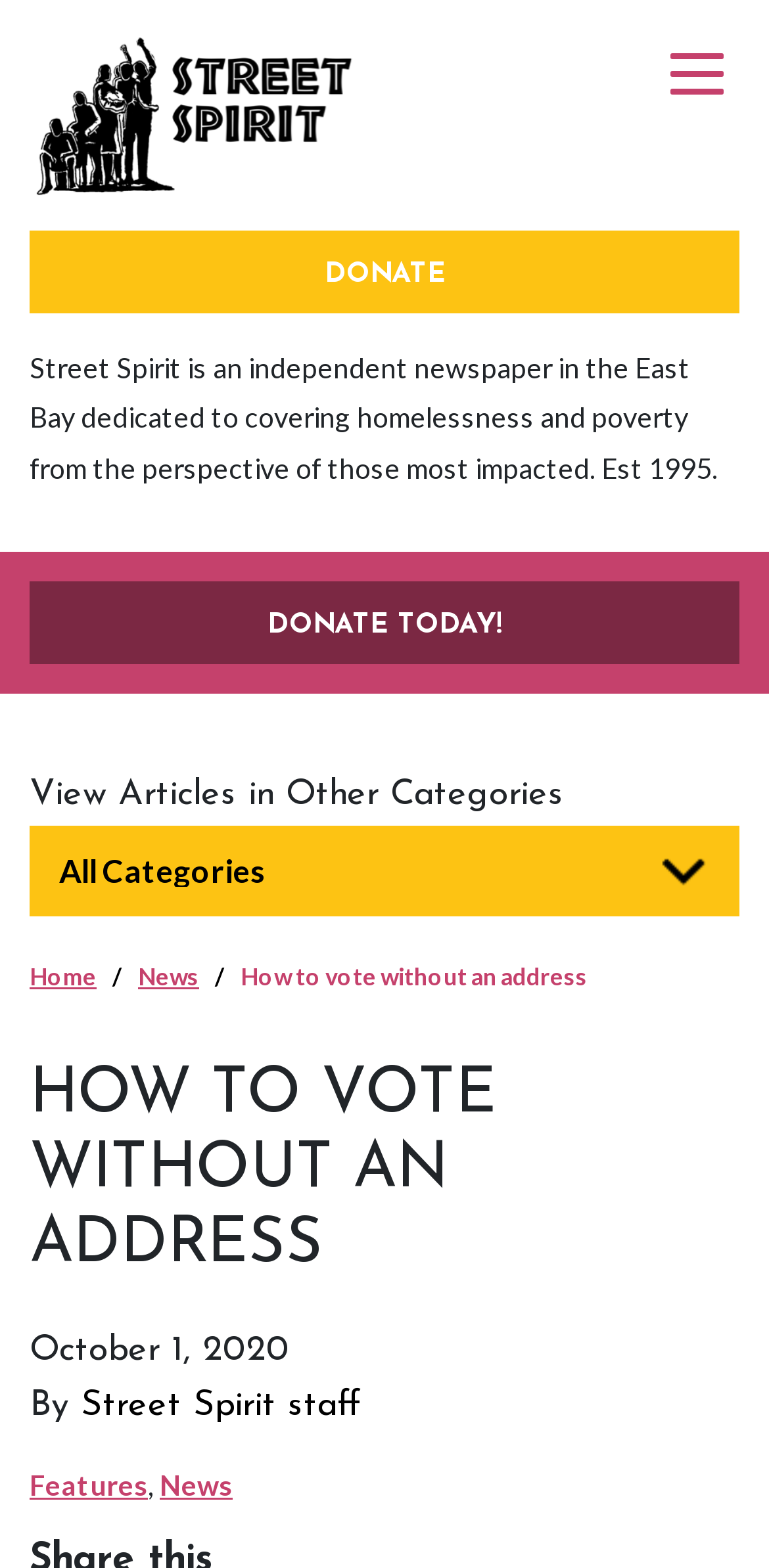What categories can articles be viewed in?
Look at the screenshot and give a one-word or phrase answer.

Home, News